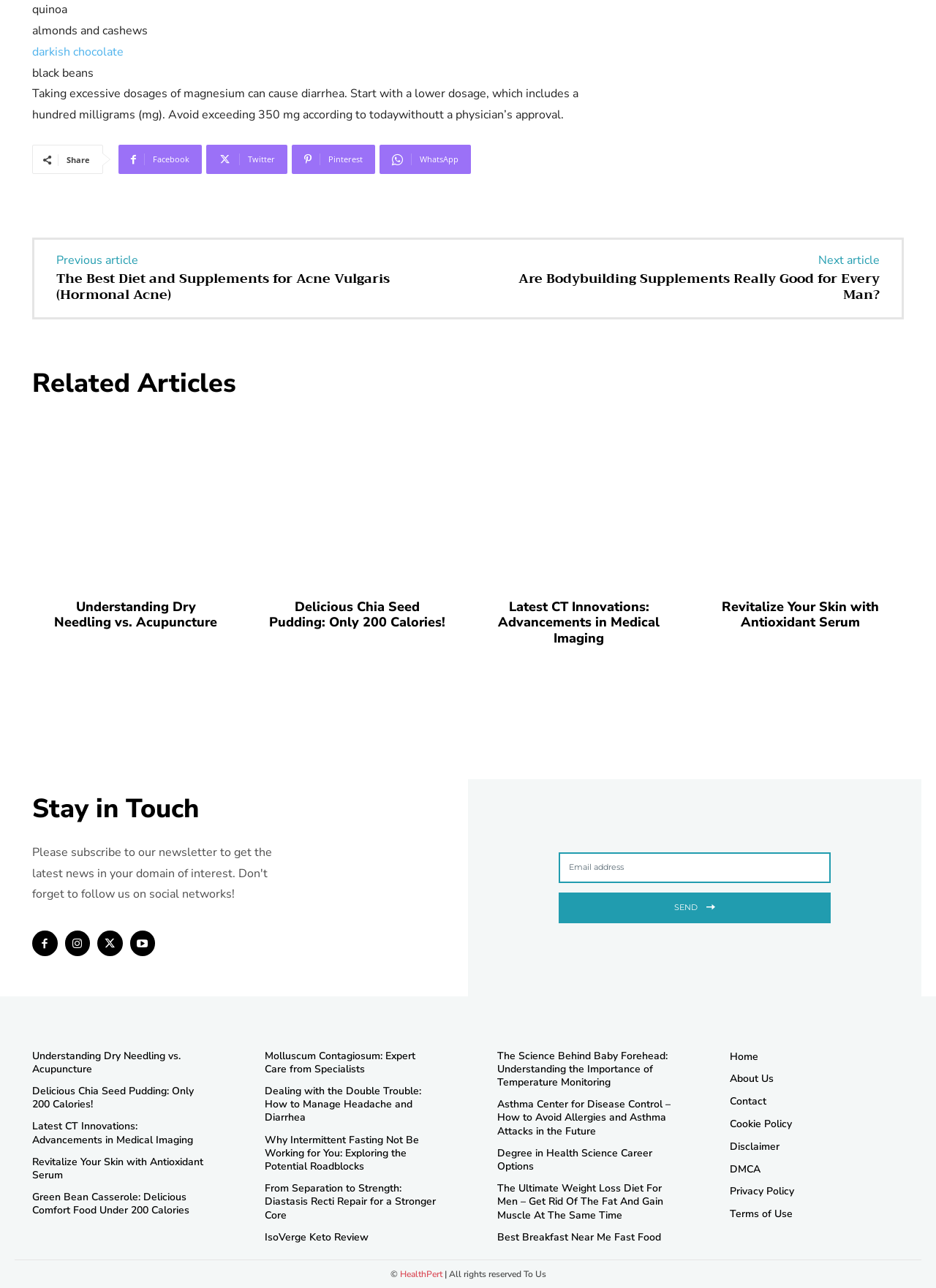Determine the bounding box coordinates of the area to click in order to meet this instruction: "Enter email address to stay in touch".

[0.597, 0.662, 0.888, 0.685]